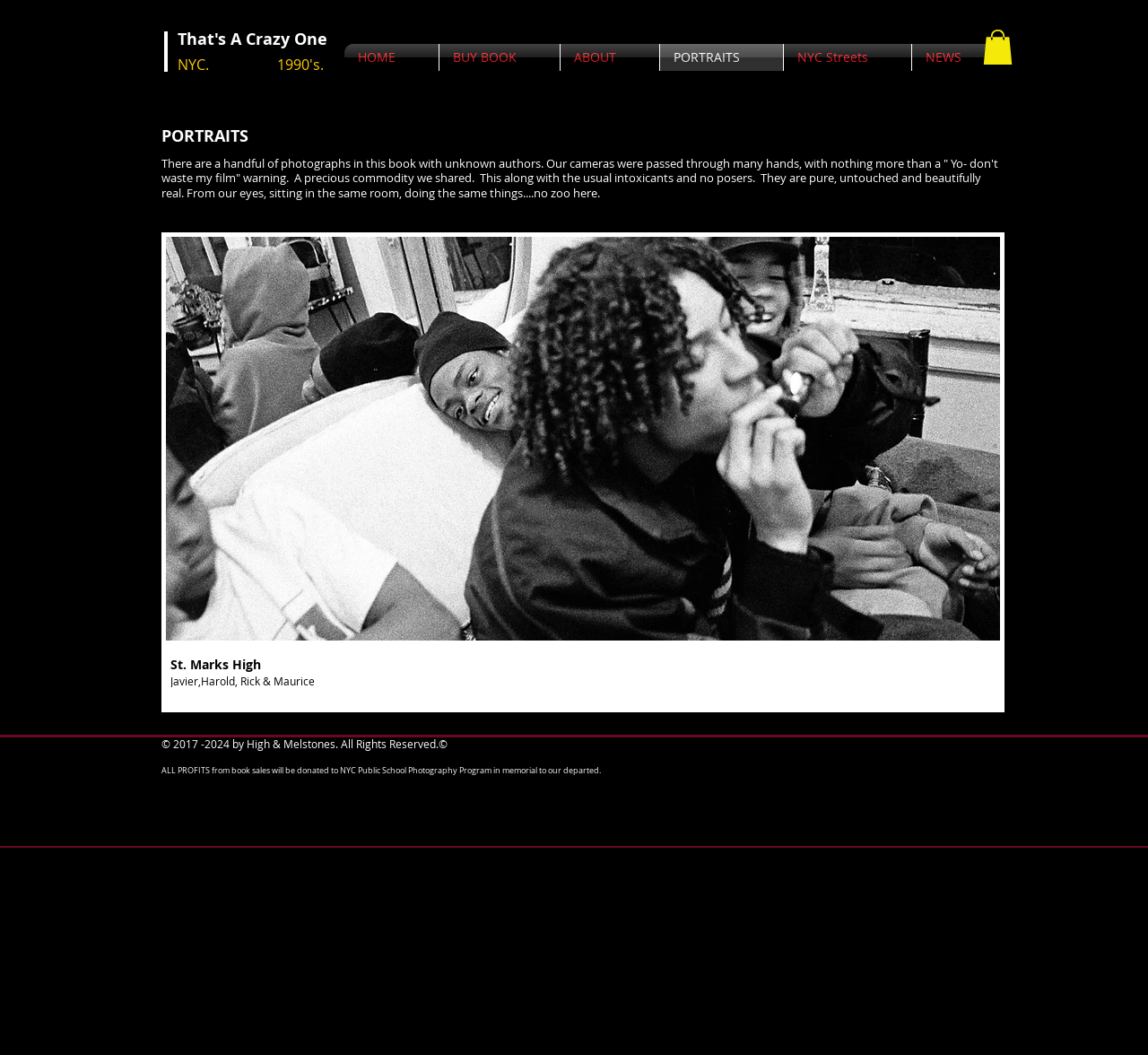What is the name of the city mentioned in the heading?
Please answer the question with a single word or phrase, referencing the image.

NYC